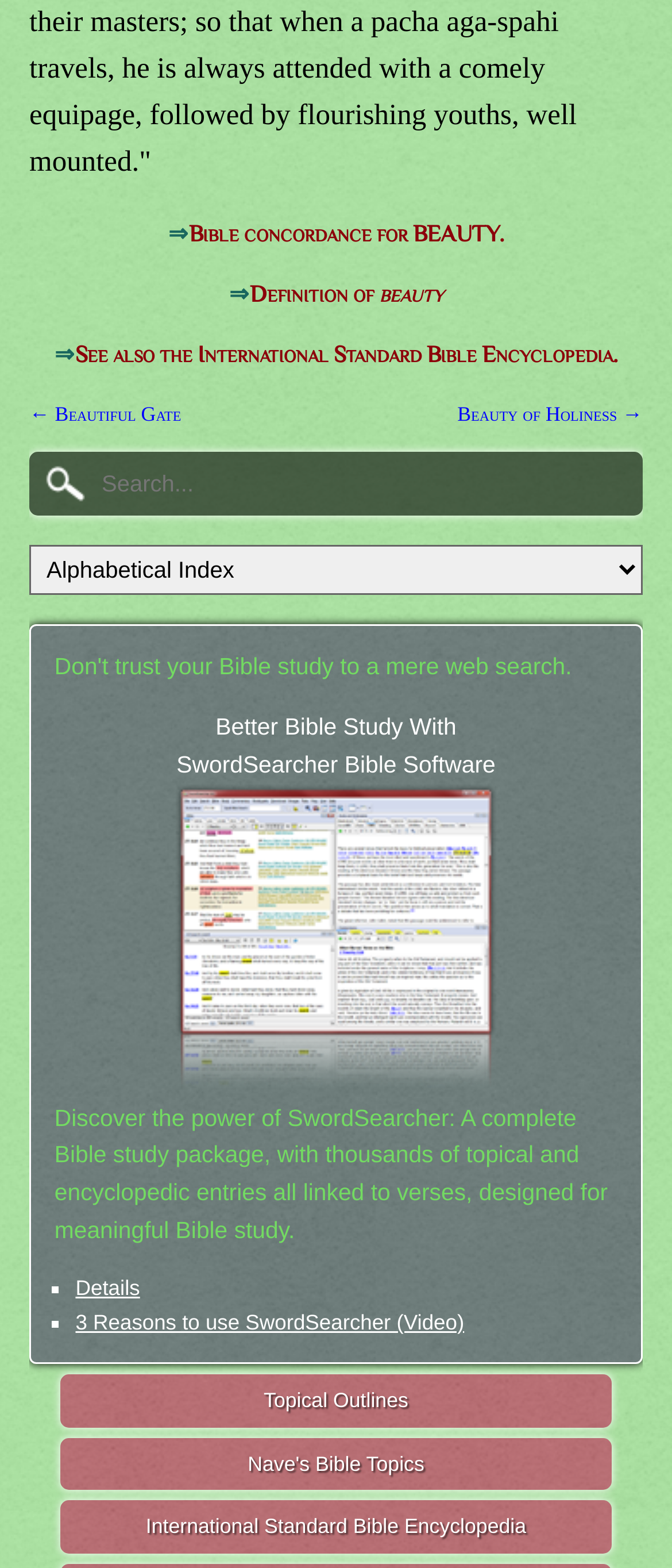Please specify the bounding box coordinates for the clickable region that will help you carry out the instruction: "Search for a Bible term".

[0.146, 0.299, 0.59, 0.317]